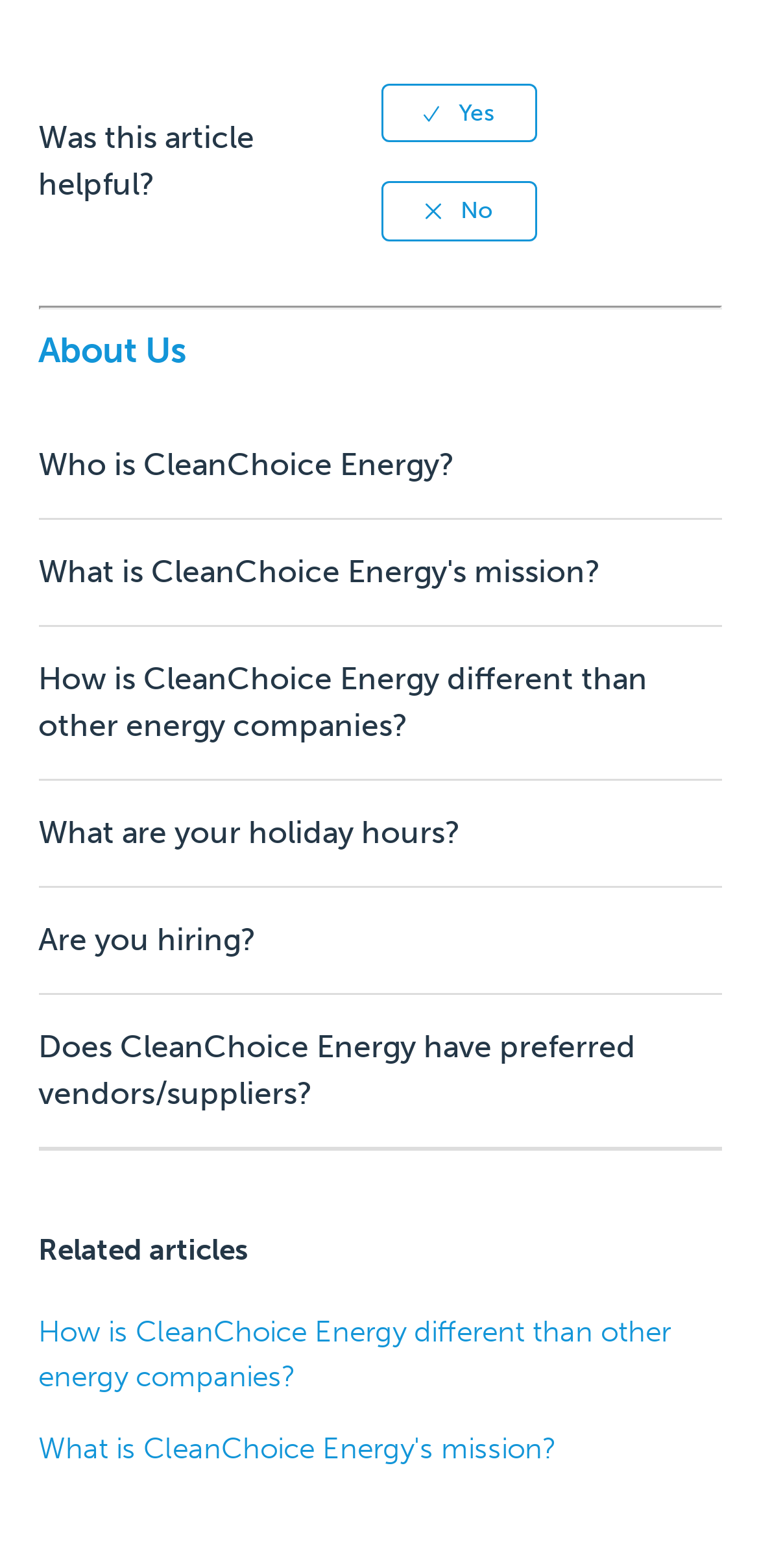Specify the bounding box coordinates of the element's area that should be clicked to execute the given instruction: "Click the 'How is CleanChoice Energy different than other energy companies?' link". The coordinates should be four float numbers between 0 and 1, i.e., [left, top, right, bottom].

[0.05, 0.42, 0.853, 0.474]